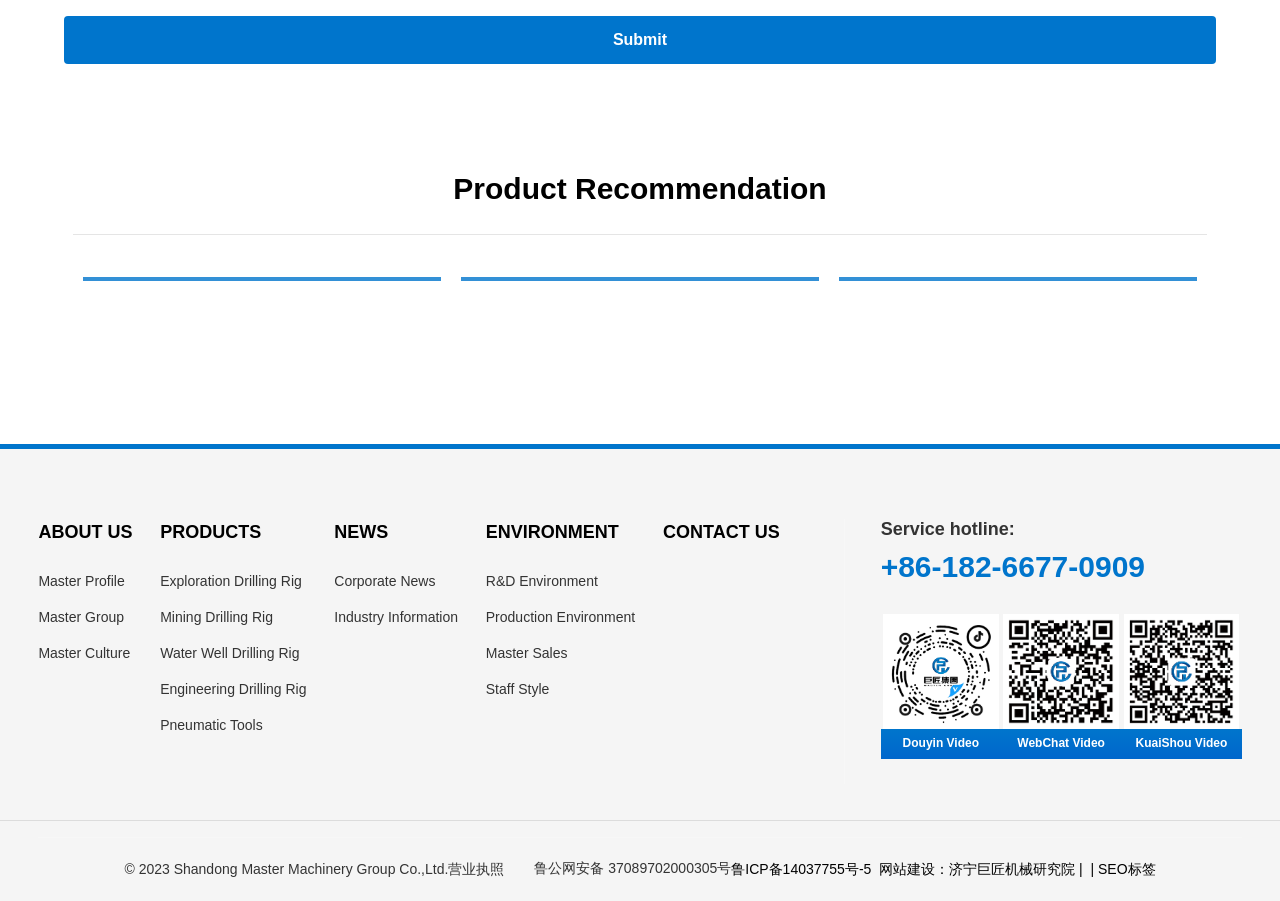What is the name of the product recommendation?
Refer to the image and answer the question using a single word or phrase.

Product Recommendation